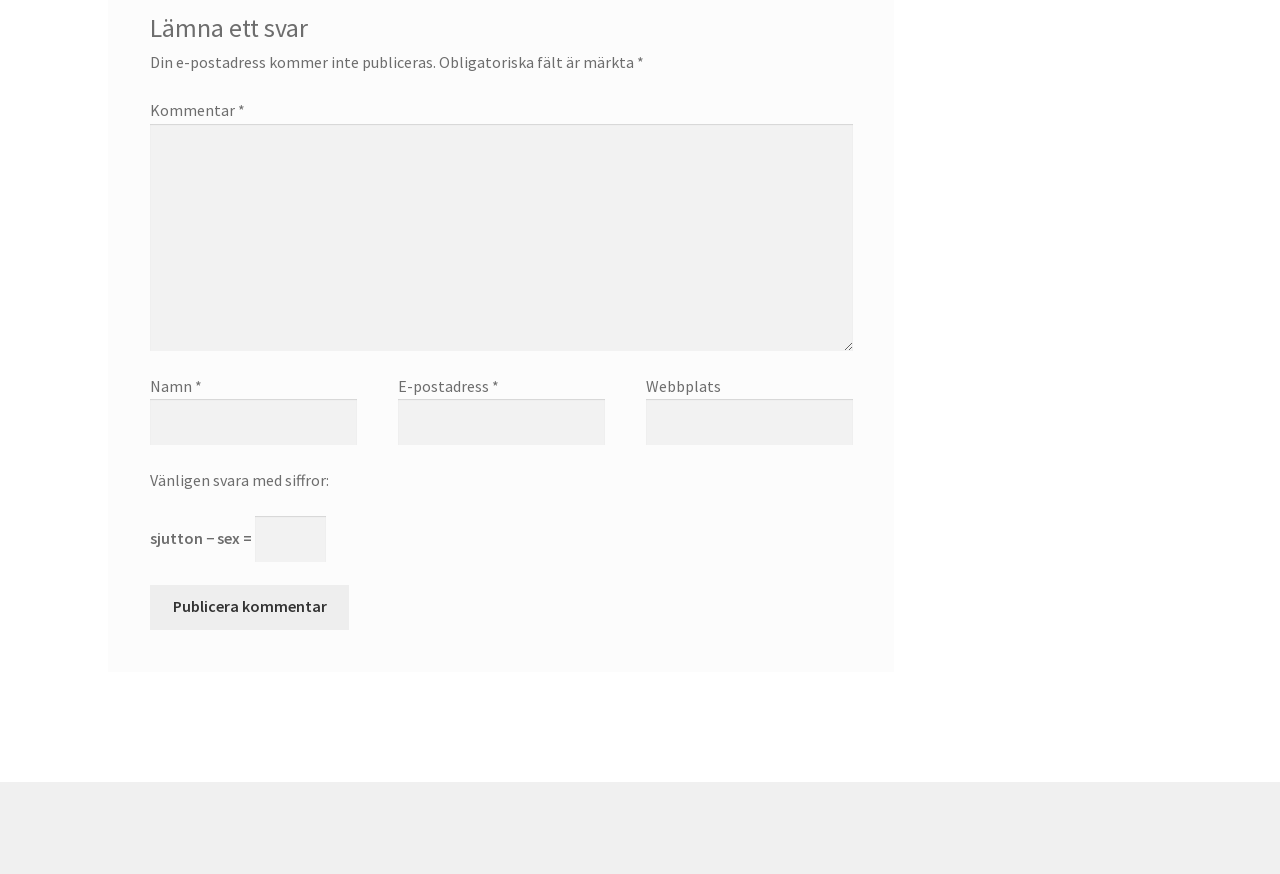What is the purpose of the 'Webbplats' field?
Using the image as a reference, deliver a detailed and thorough answer to the question.

The webpage has a text field labeled 'Webbplats' which means 'Website' in English. This field is not marked as required, suggesting that users can optionally input their website URL if they wish to.